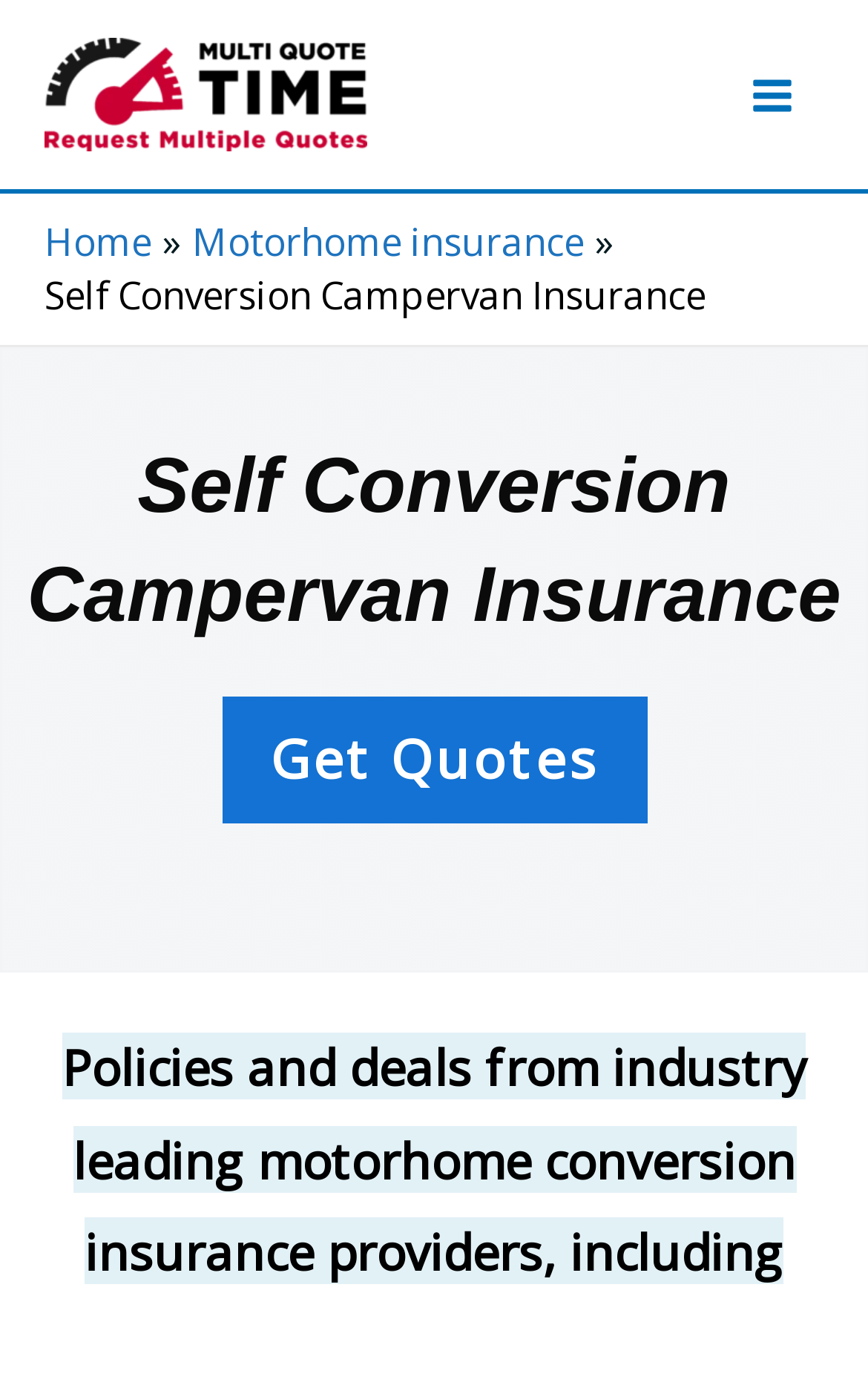Using the webpage screenshot and the element description Main Menu, determine the bounding box coordinates. Specify the coordinates in the format (top-left x, top-left y, bottom-right x, bottom-right y) with values ranging from 0 to 1.

[0.832, 0.032, 0.949, 0.105]